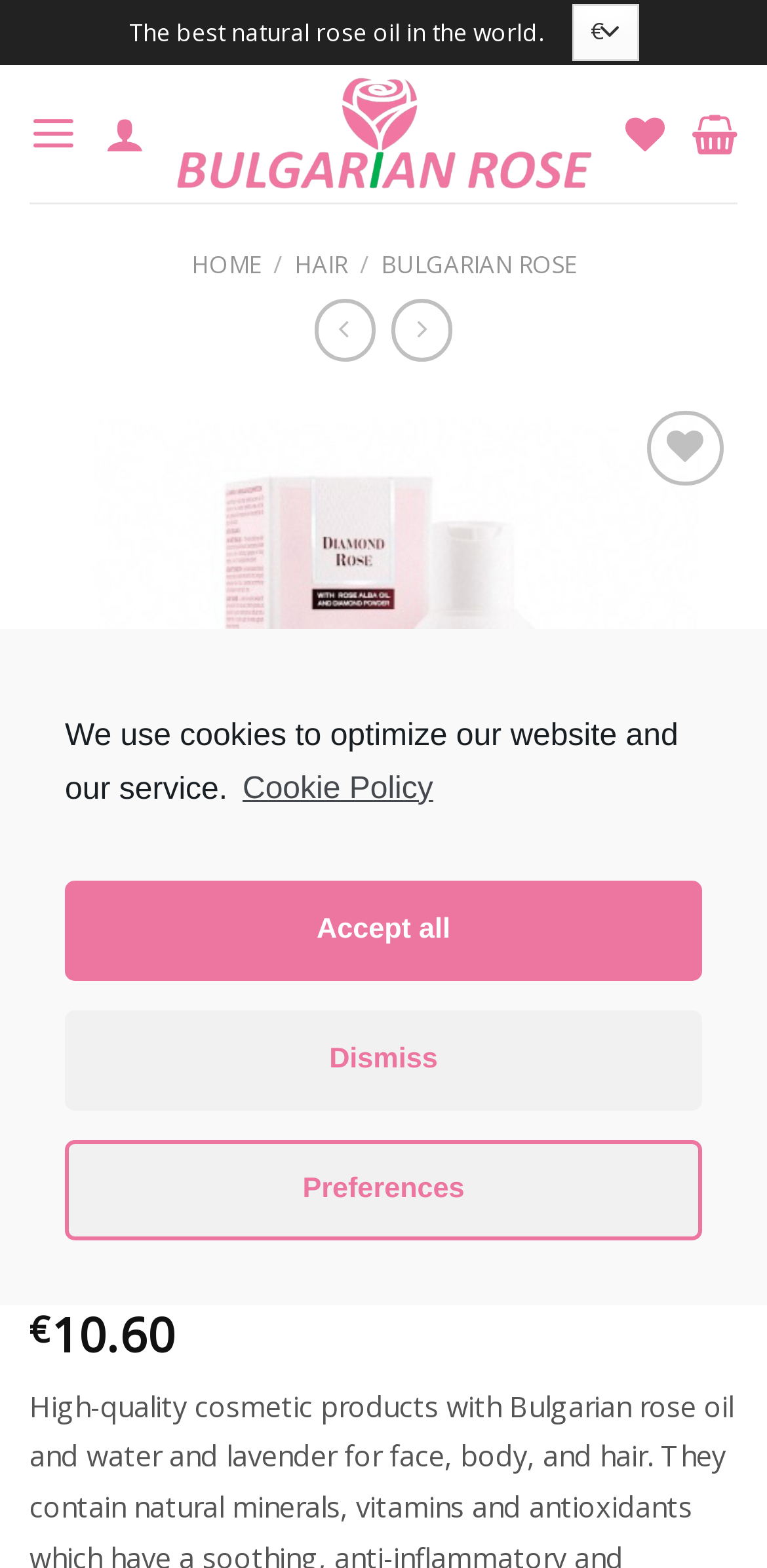Could you find the bounding box coordinates of the clickable area to complete this instruction: "View the product image"?

[0.038, 0.255, 0.962, 0.707]